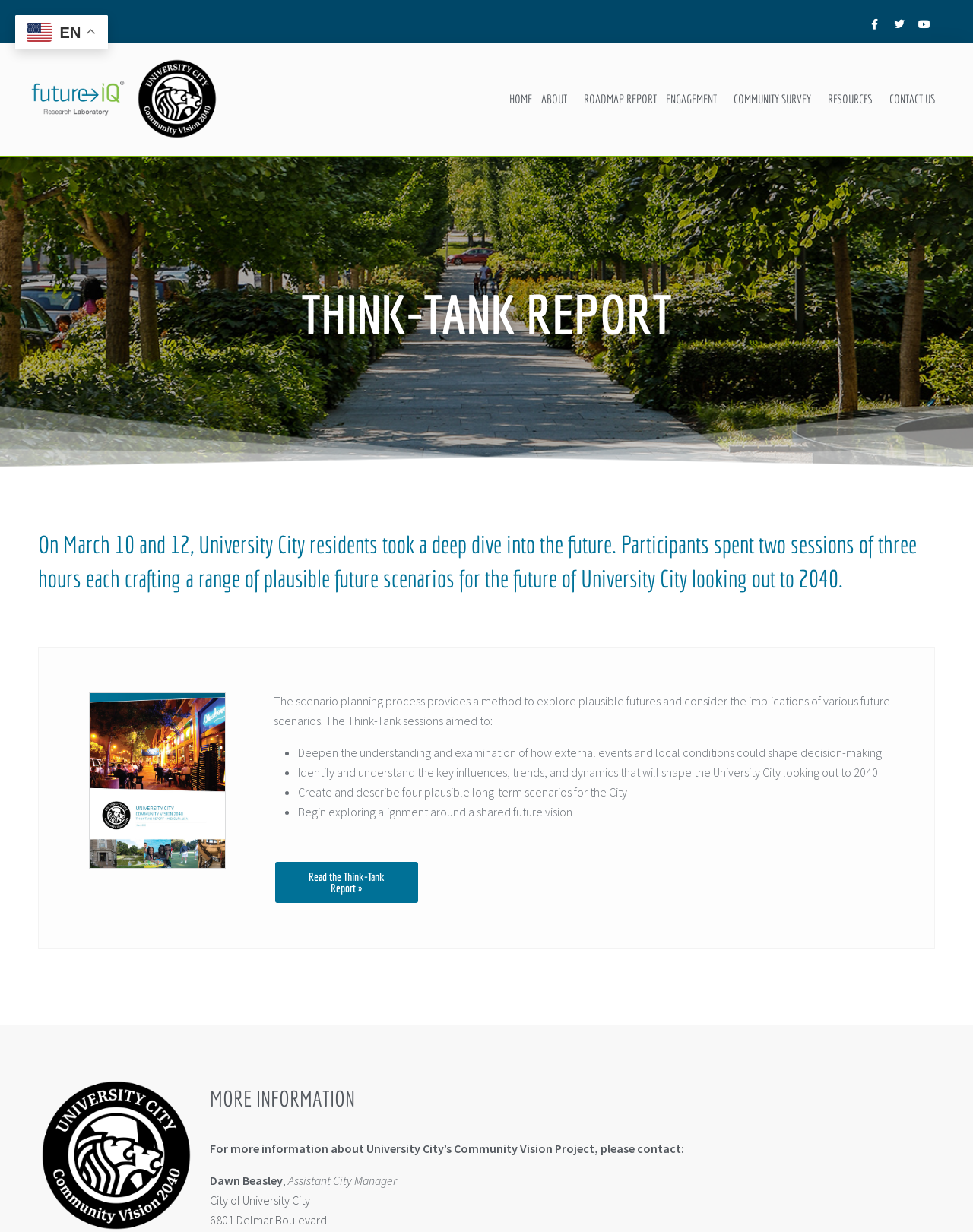Predict the bounding box coordinates of the area that should be clicked to accomplish the following instruction: "Read the Think-Tank Report". The bounding box coordinates should consist of four float numbers between 0 and 1, i.e., [left, top, right, bottom].

[0.283, 0.7, 0.43, 0.733]